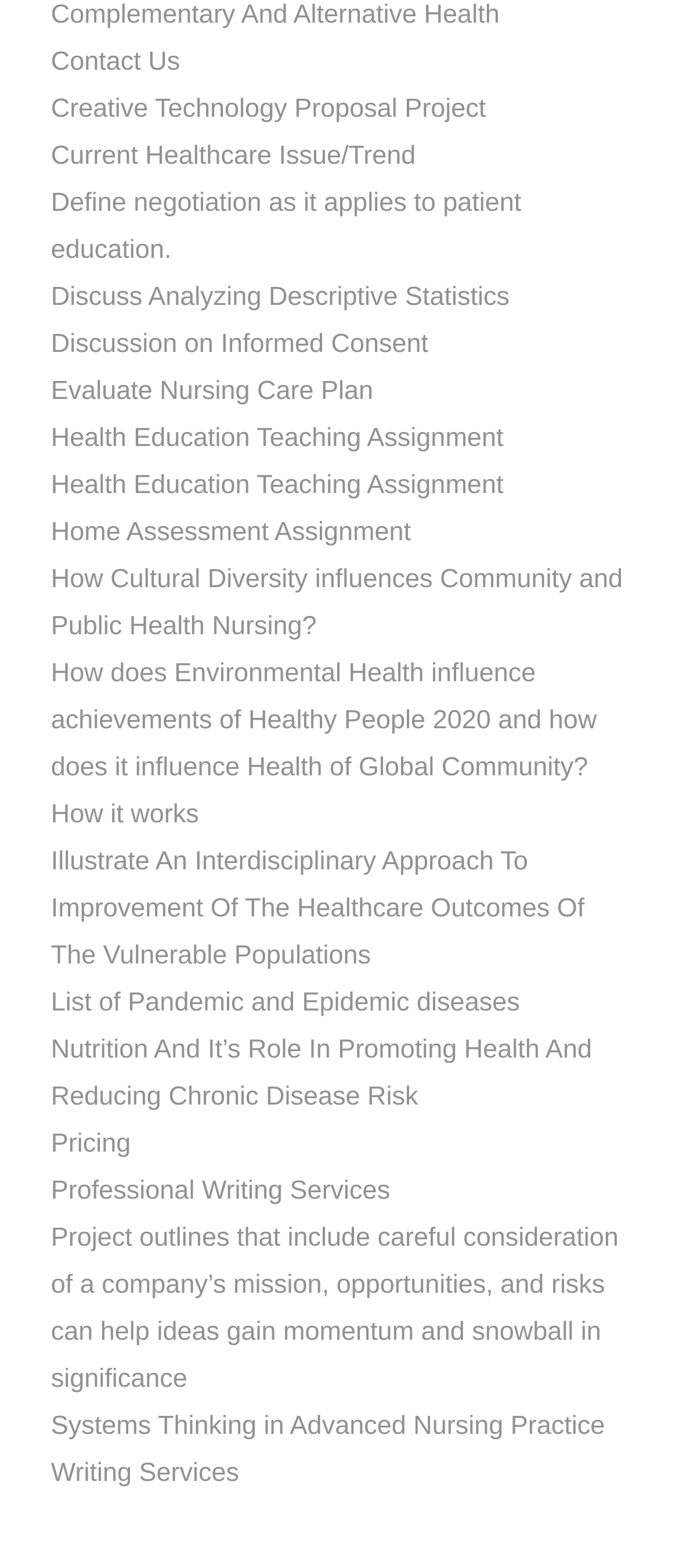Using the elements shown in the image, answer the question comprehensively: What is the last link on the webpage?

The last link on the webpage is 'Writing Services' which is located at the bottom of the webpage with a bounding box of [0.075, 0.93, 0.352, 0.949].